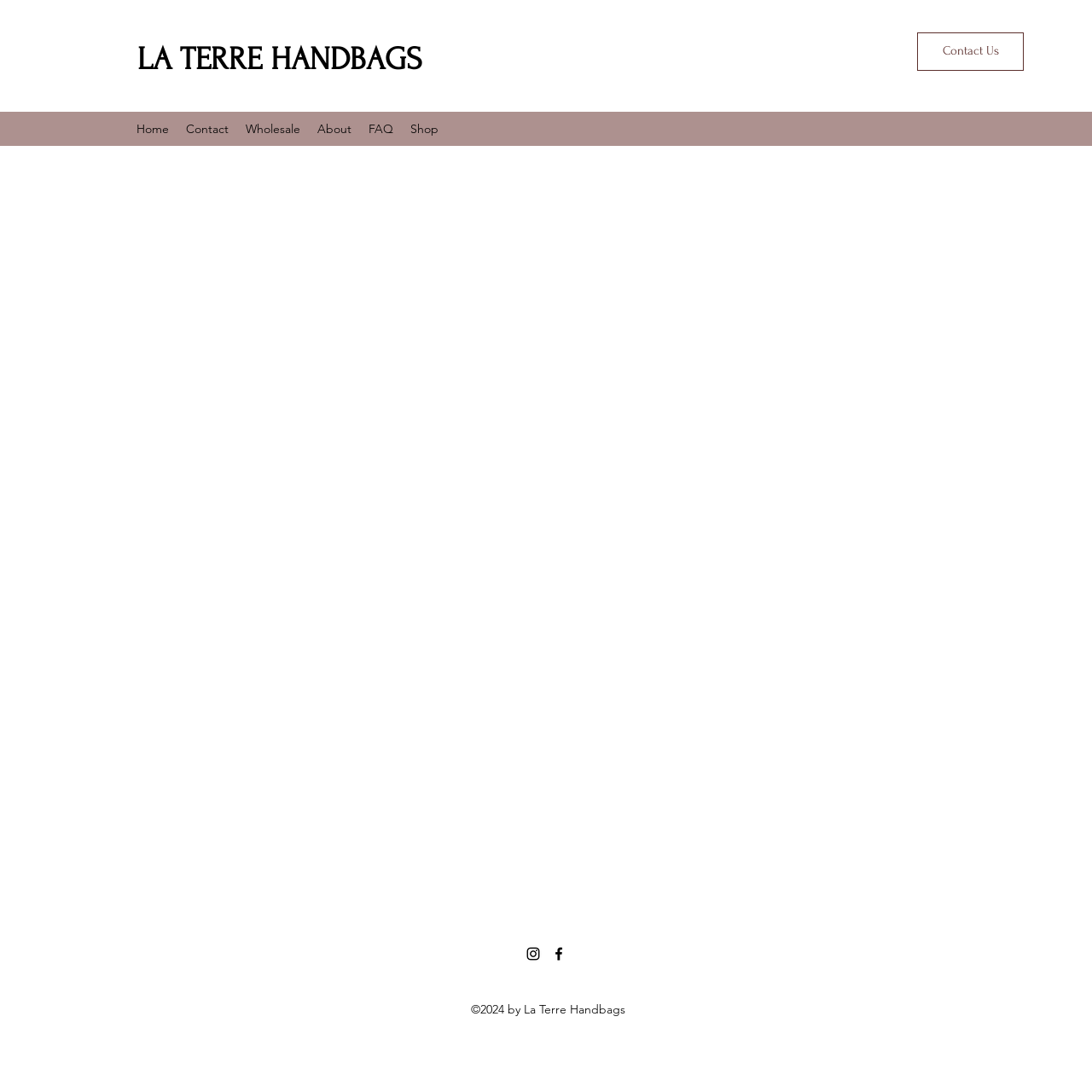What is the year of copyright mentioned at the bottom of the webpage?
Refer to the image and respond with a one-word or short-phrase answer.

2024